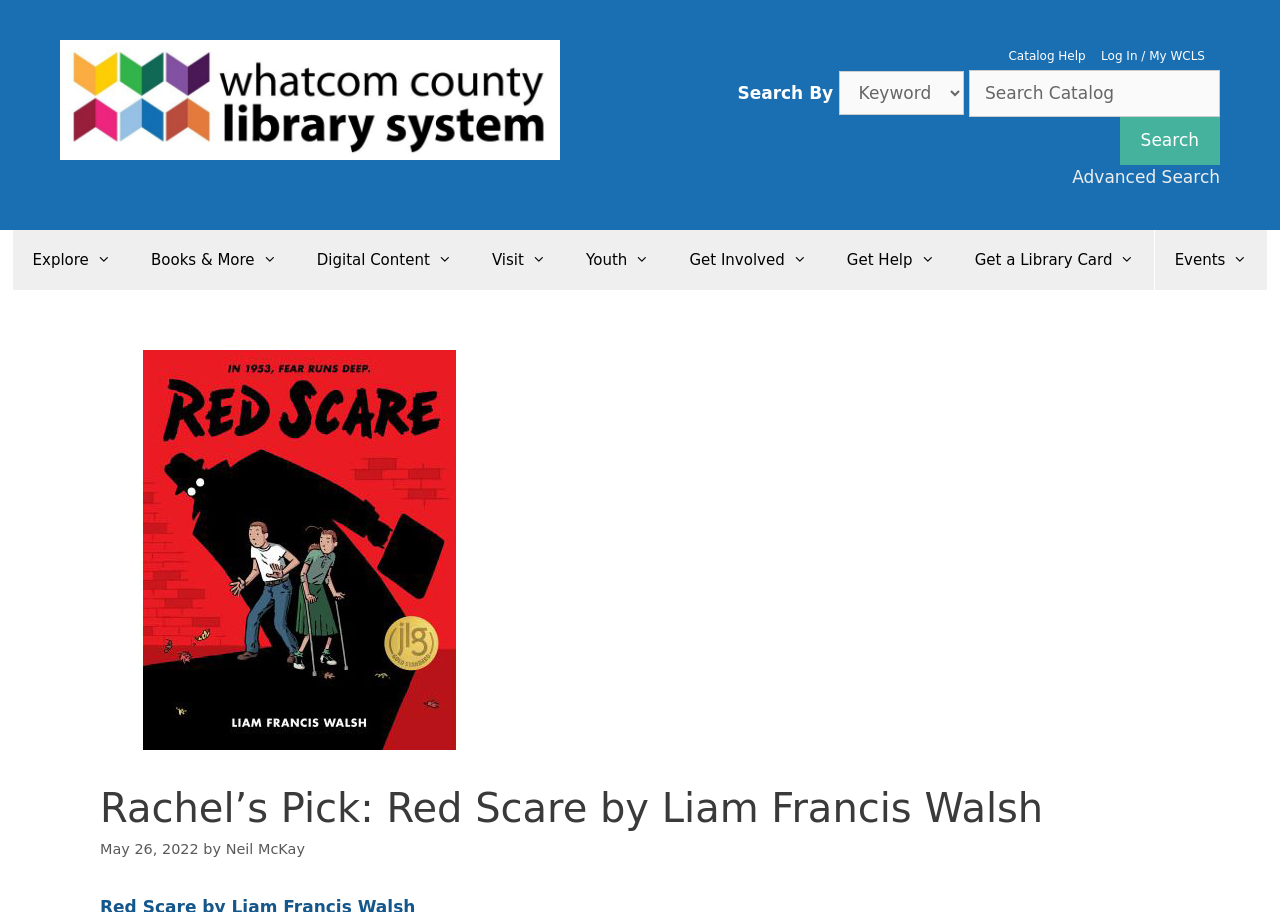Can you extract the primary headline text from the webpage?

Rachel’s Pick: Red Scare by Liam Francis Walsh